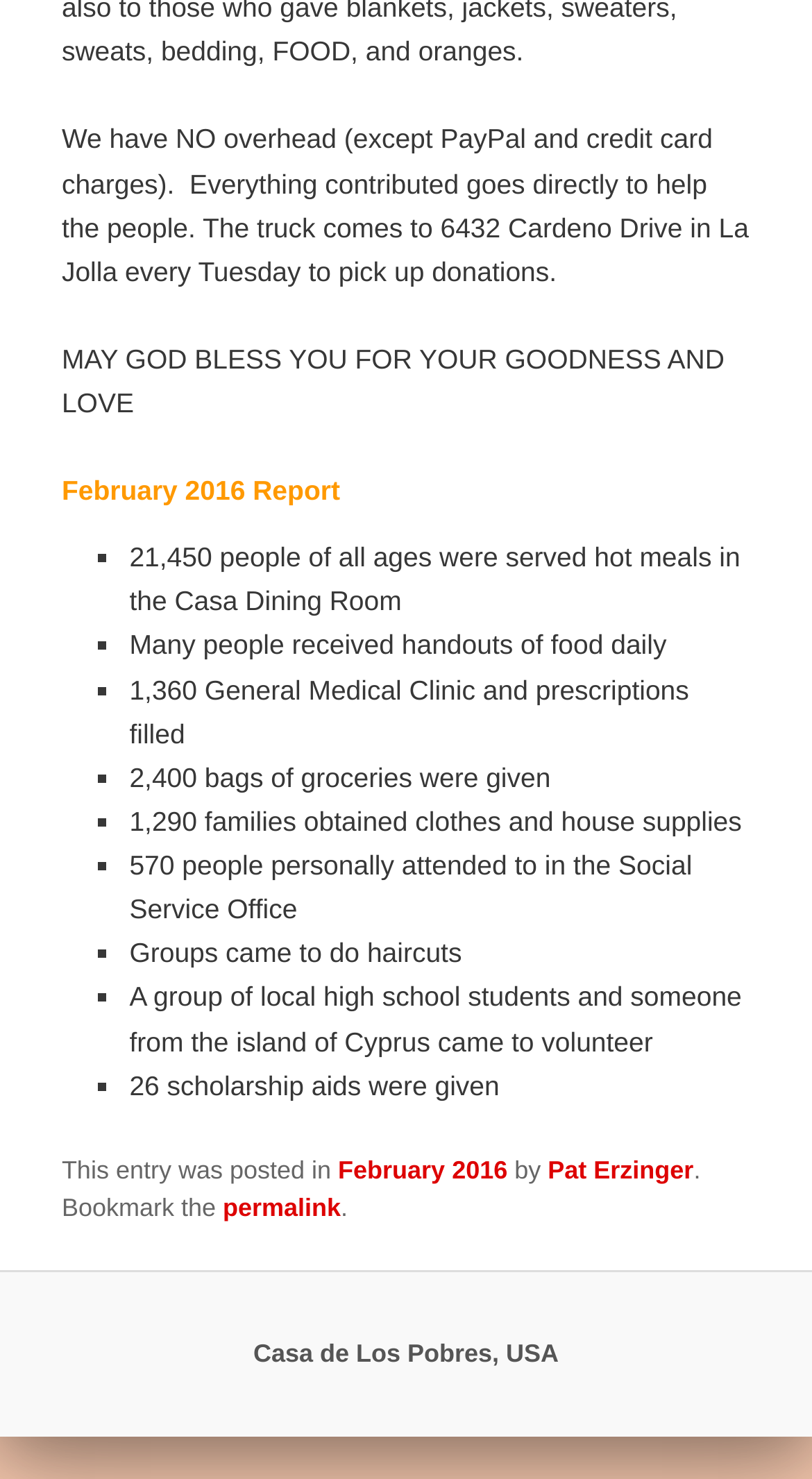Determine the bounding box for the UI element described here: "Casa de Los Pobres, USA".

[0.312, 0.906, 0.688, 0.925]